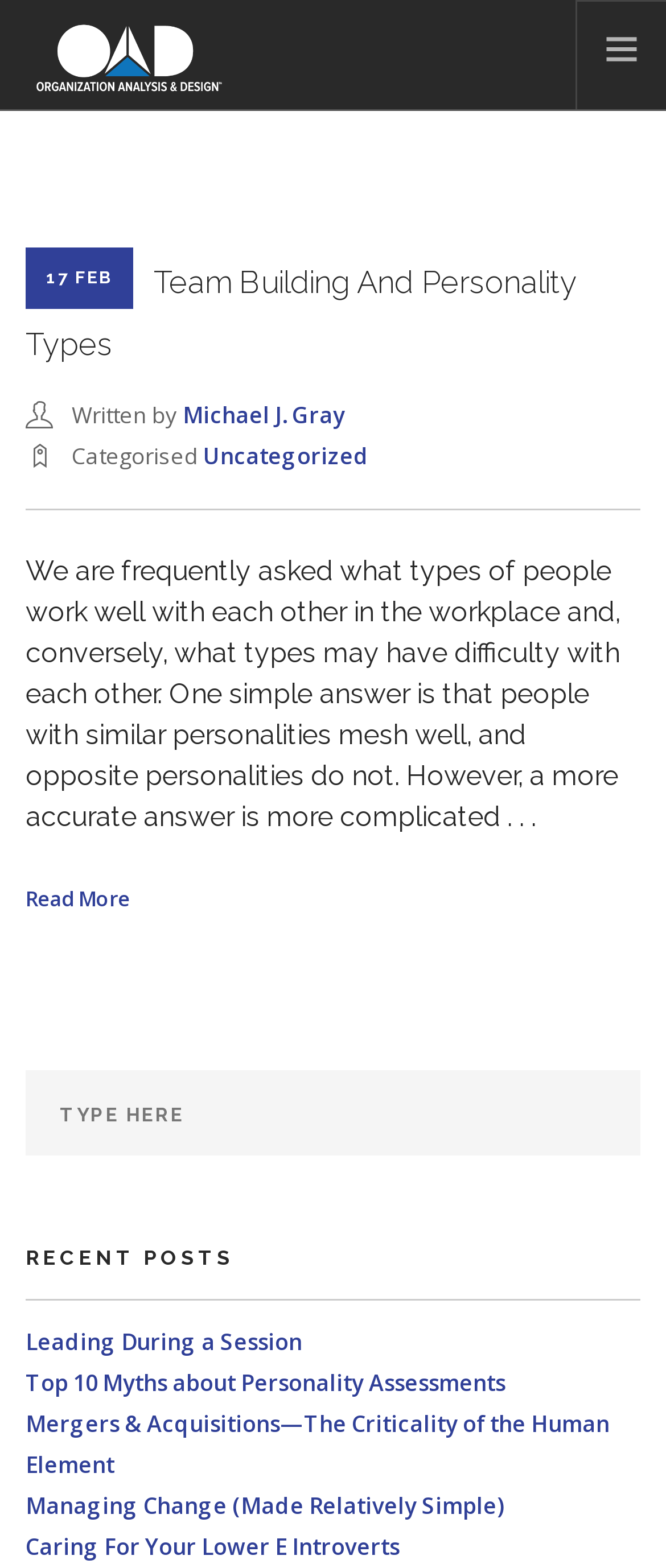Locate the bounding box coordinates of the area to click to fulfill this instruction: "View the 'SUCCESS STORIES' page". The bounding box should be presented as four float numbers between 0 and 1, in the order [left, top, right, bottom].

[0.041, 0.228, 0.918, 0.262]